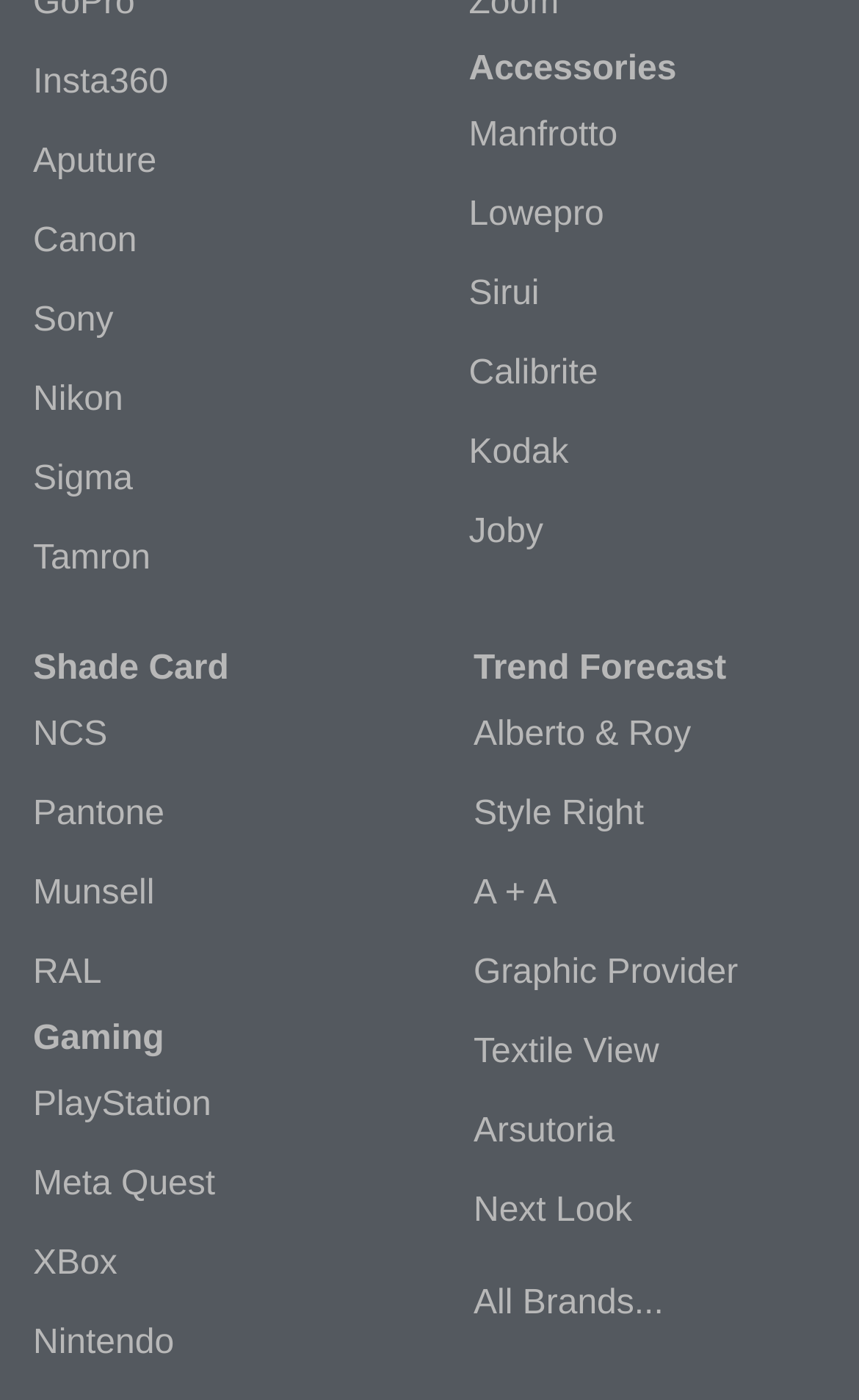Please provide the bounding box coordinates for the element that needs to be clicked to perform the following instruction: "View Accessories". The coordinates should be given as four float numbers between 0 and 1, i.e., [left, top, right, bottom].

[0.546, 0.036, 0.788, 0.063]